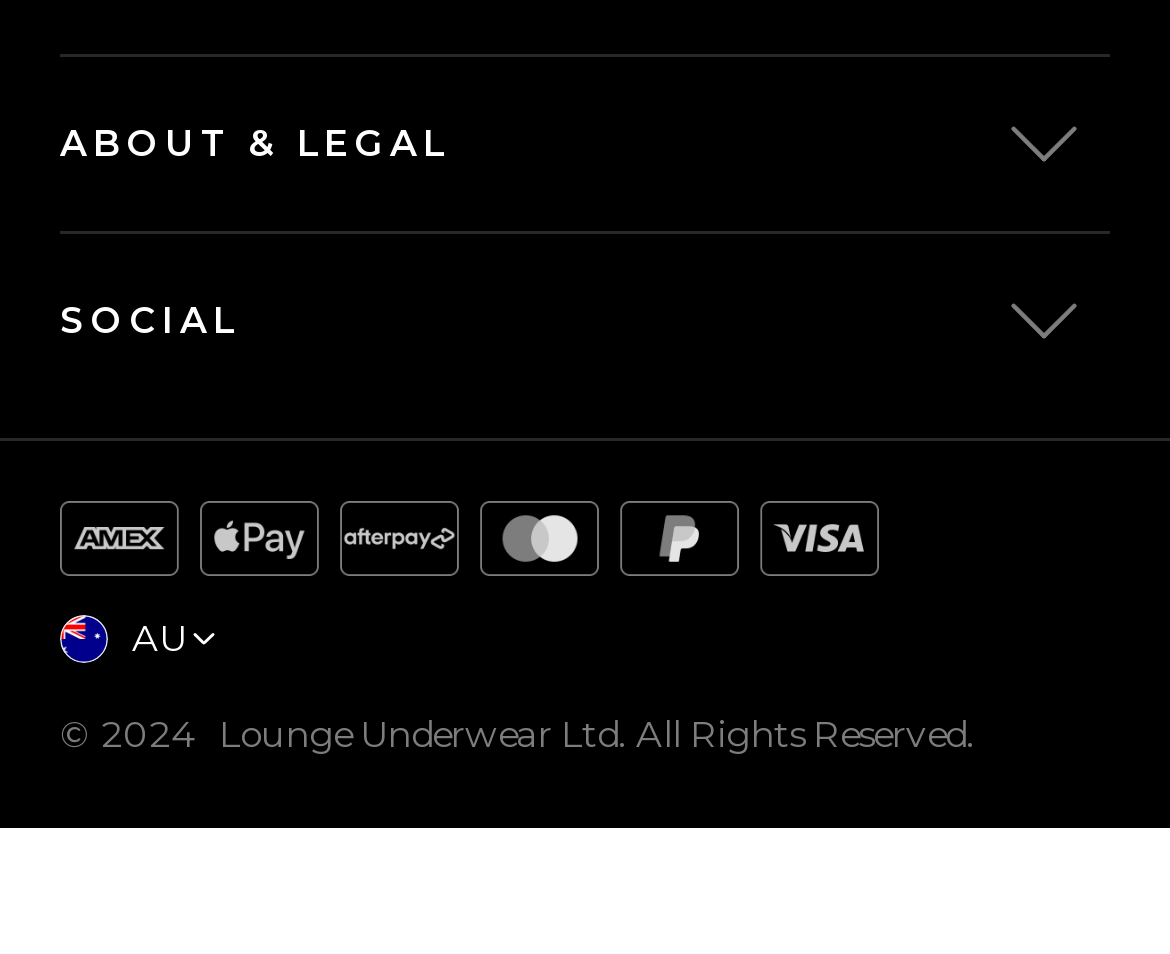How many links are there in the top section?
Based on the screenshot, give a detailed explanation to answer the question.

I counted the number of links in the top section of the webpage and found 6 links, namely 'My Account', 'Helphub', 'Chat with a fit expert', 'Shipping & Returns', 'Size Guide', and 'Contact Us'.